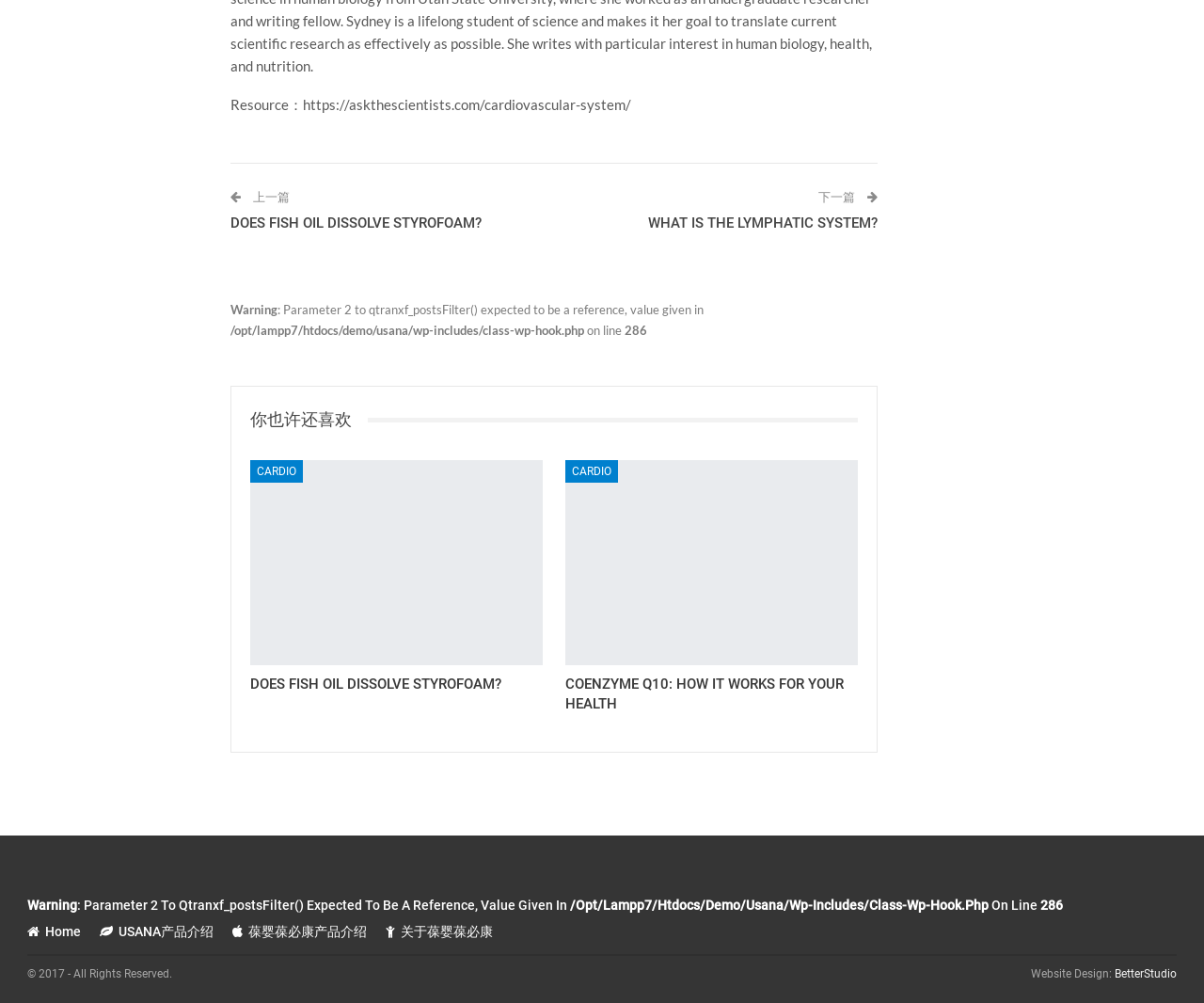Please determine the bounding box coordinates for the UI element described as: "WHAT IS THE LYMPHATIC SYSTEM?".

[0.539, 0.214, 0.729, 0.231]